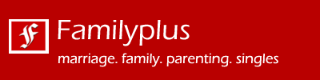What aspects of family life are emphasized by Familyplus?
Look at the image and answer the question using a single word or phrase.

Marriage, family, parenting, singles